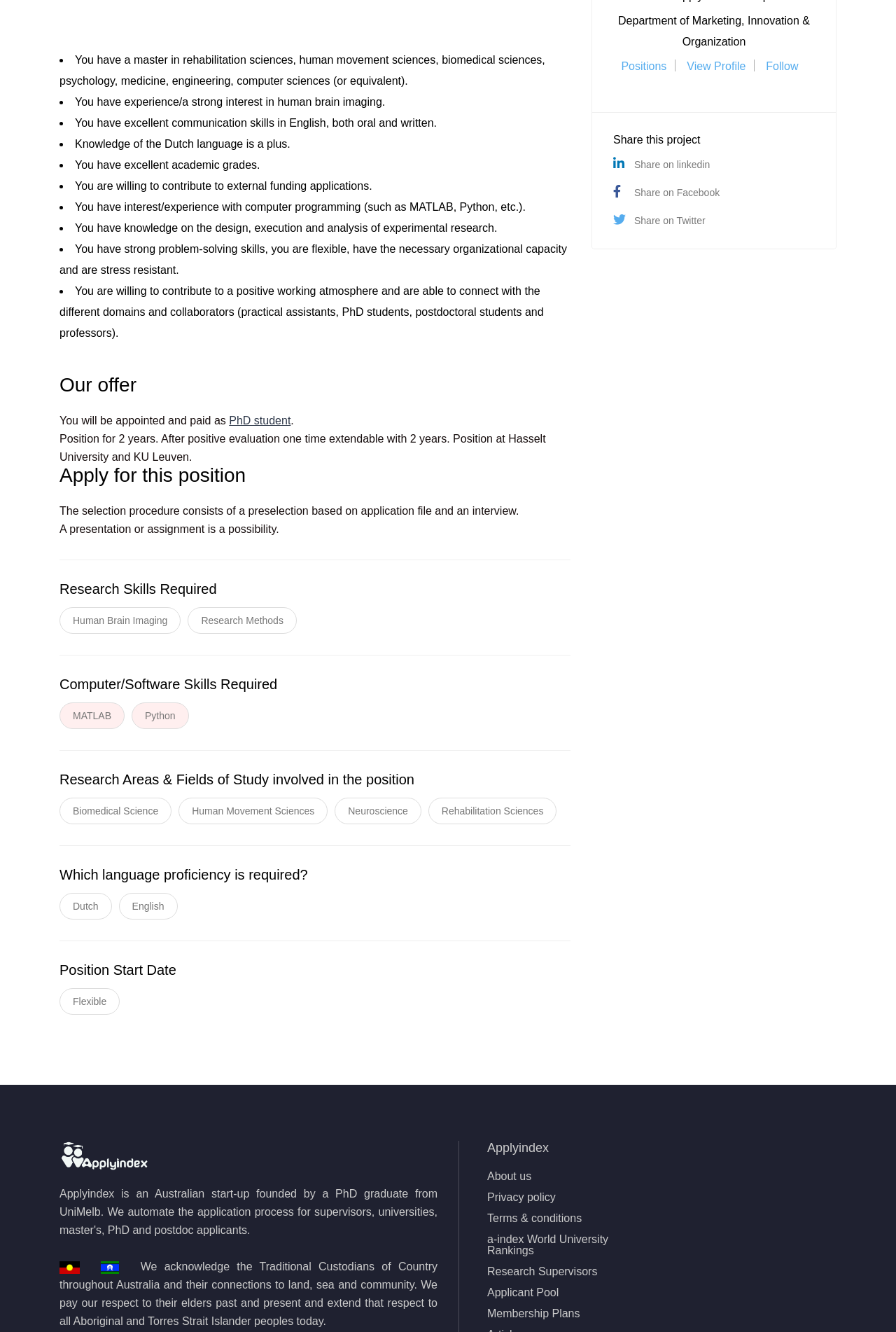Determine the bounding box coordinates of the clickable element to complete this instruction: "View Profile". Provide the coordinates in the format of four float numbers between 0 and 1, [left, top, right, bottom].

[0.767, 0.044, 0.832, 0.053]